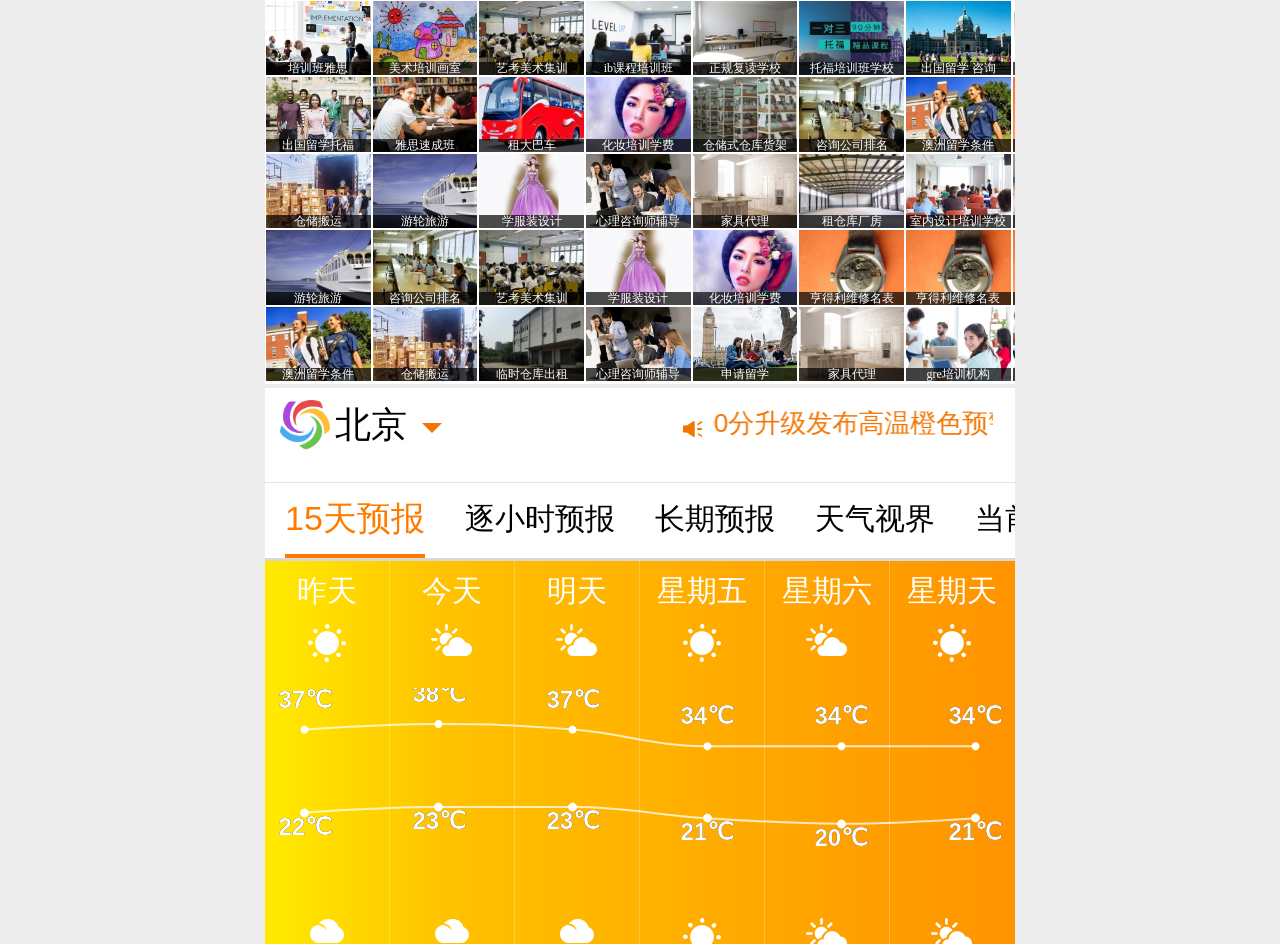Can you pinpoint the bounding box coordinates for the clickable element required for this instruction: "check AQI forecast"? The coordinates should be four float numbers between 0 and 1, i.e., [left, top, right, bottom].

[0.887, 0.512, 0.974, 0.591]